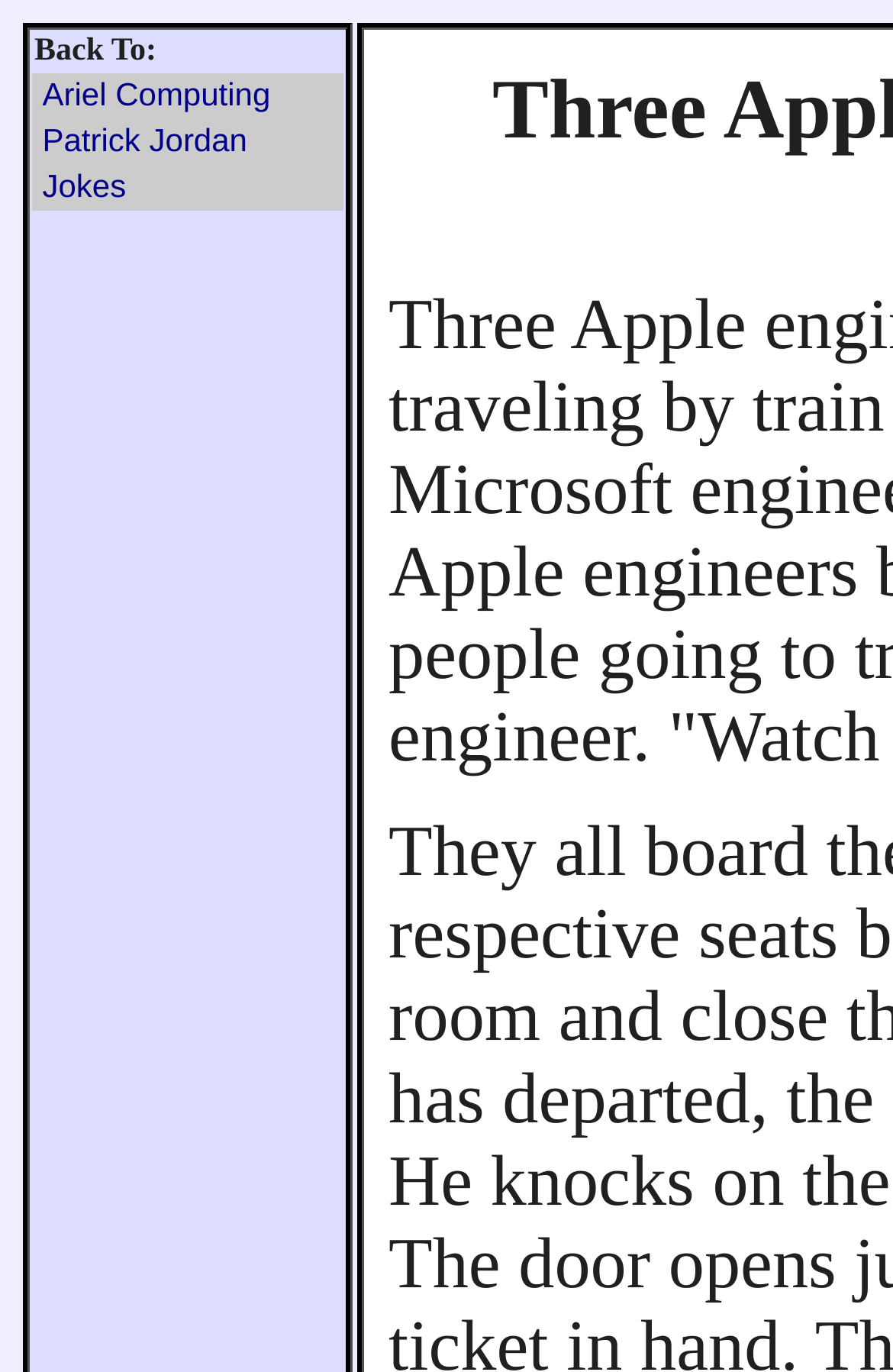Provide the bounding box coordinates for the specified HTML element described in this description: "Ariel Computing". The coordinates should be four float numbers ranging from 0 to 1, in the format [left, top, right, bottom].

[0.047, 0.055, 0.303, 0.082]